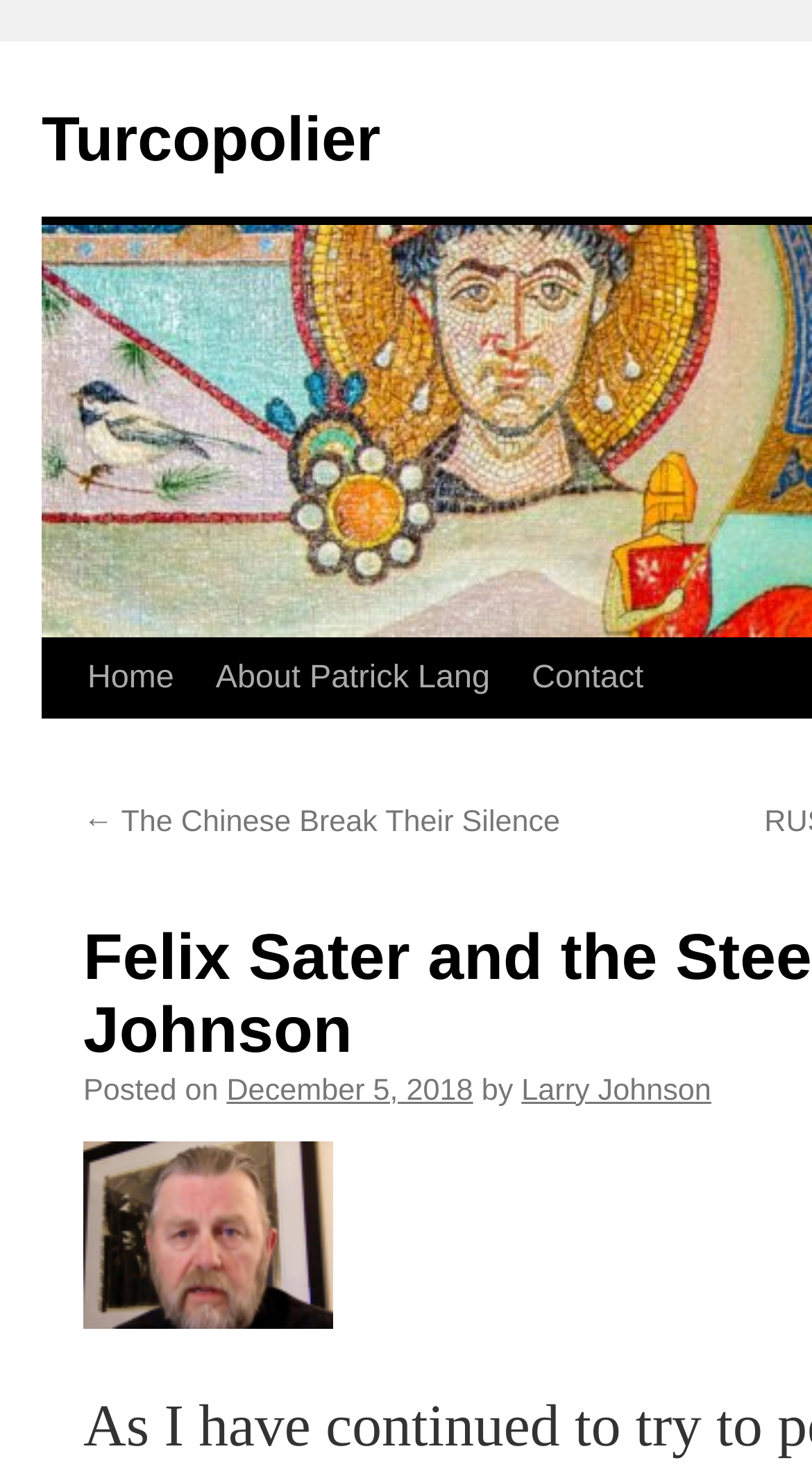What is the date of the current article?
Answer the question with a detailed and thorough explanation.

I found the date by looking at the link 'December 5, 2018' with bounding box coordinates [0.279, 0.732, 0.583, 0.755] which is located near the 'Posted on' text, indicating that it is the date of the article.